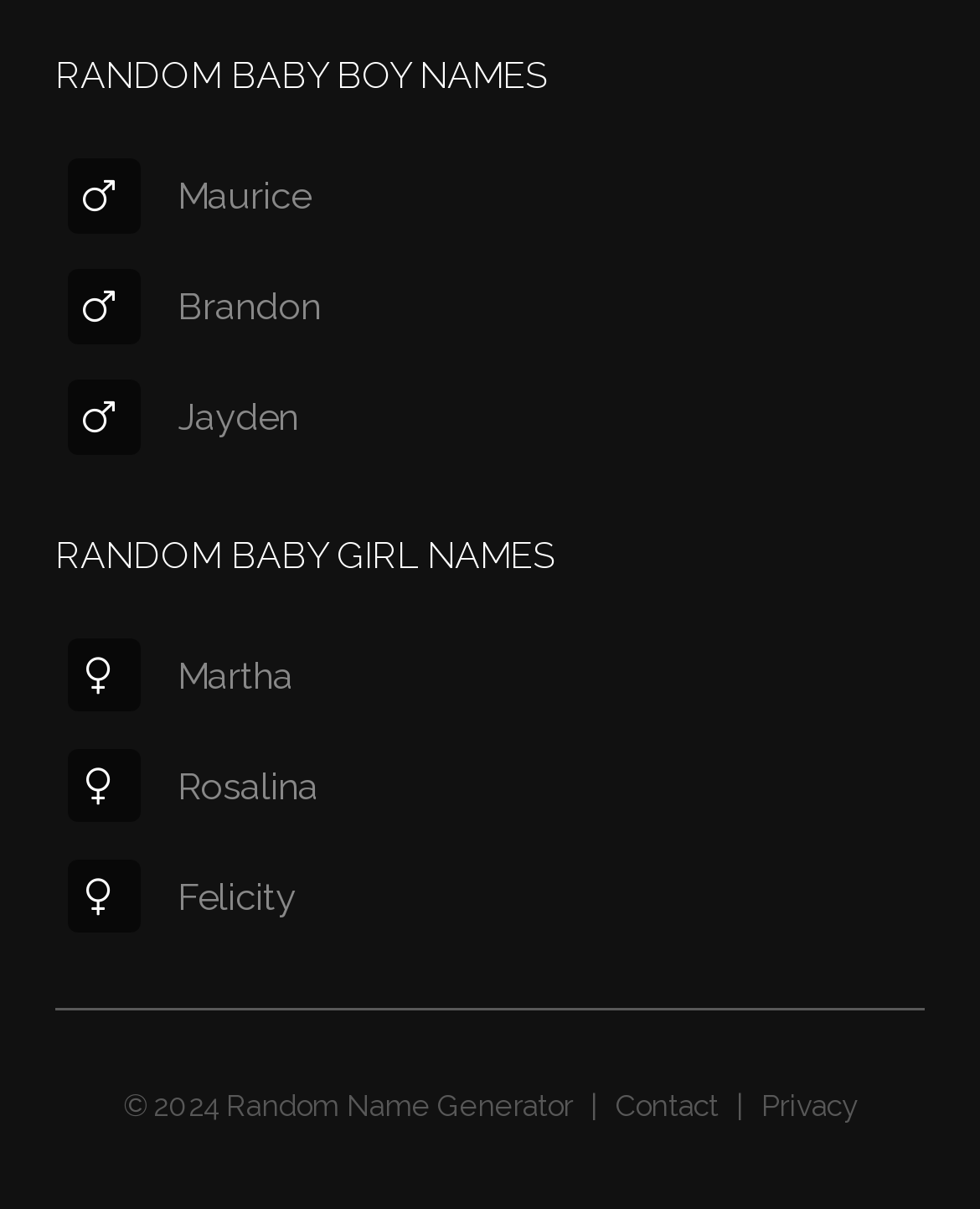Answer the question using only one word or a concise phrase: What type of names are listed on this webpage?

Baby names